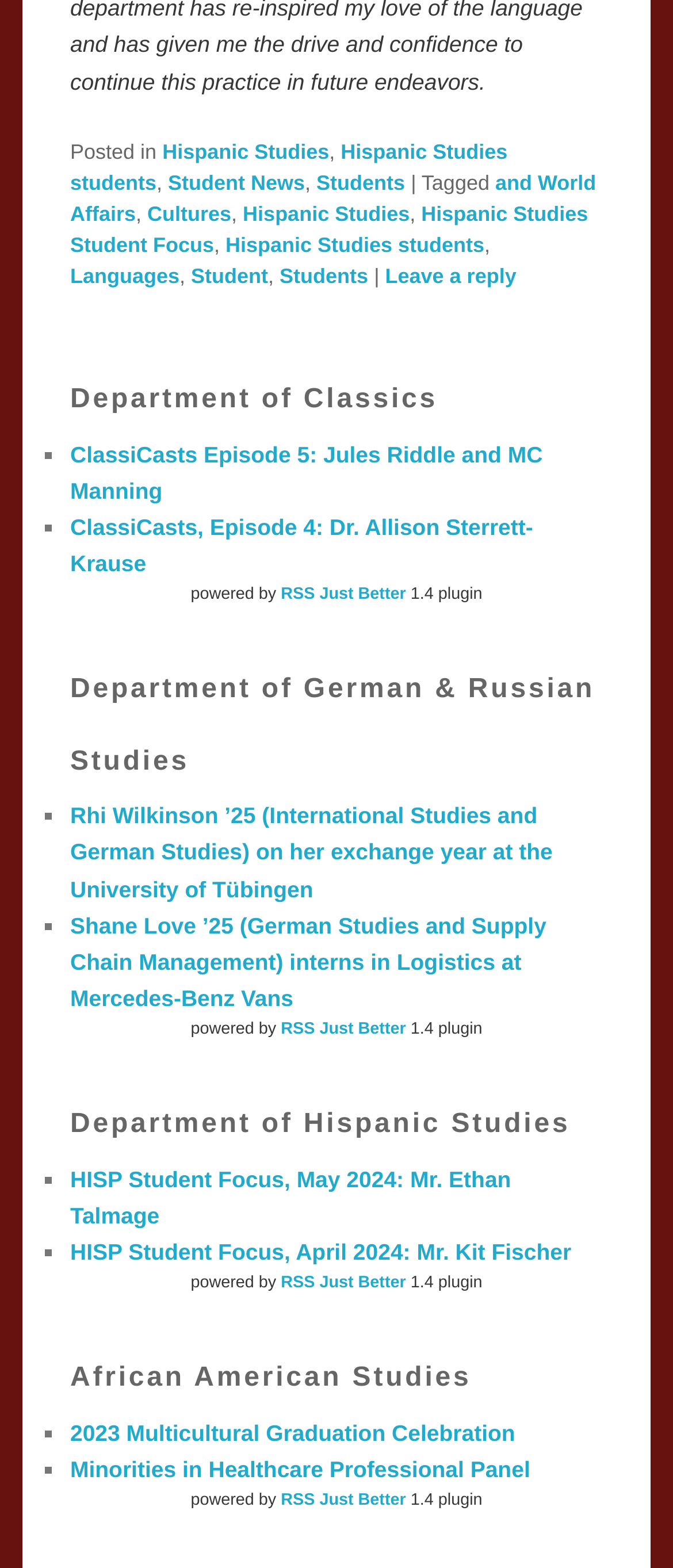Predict the bounding box coordinates of the UI element that matches this description: "Student". The coordinates should be in the format [left, top, right, bottom] with each value between 0 and 1.

[0.284, 0.168, 0.398, 0.184]